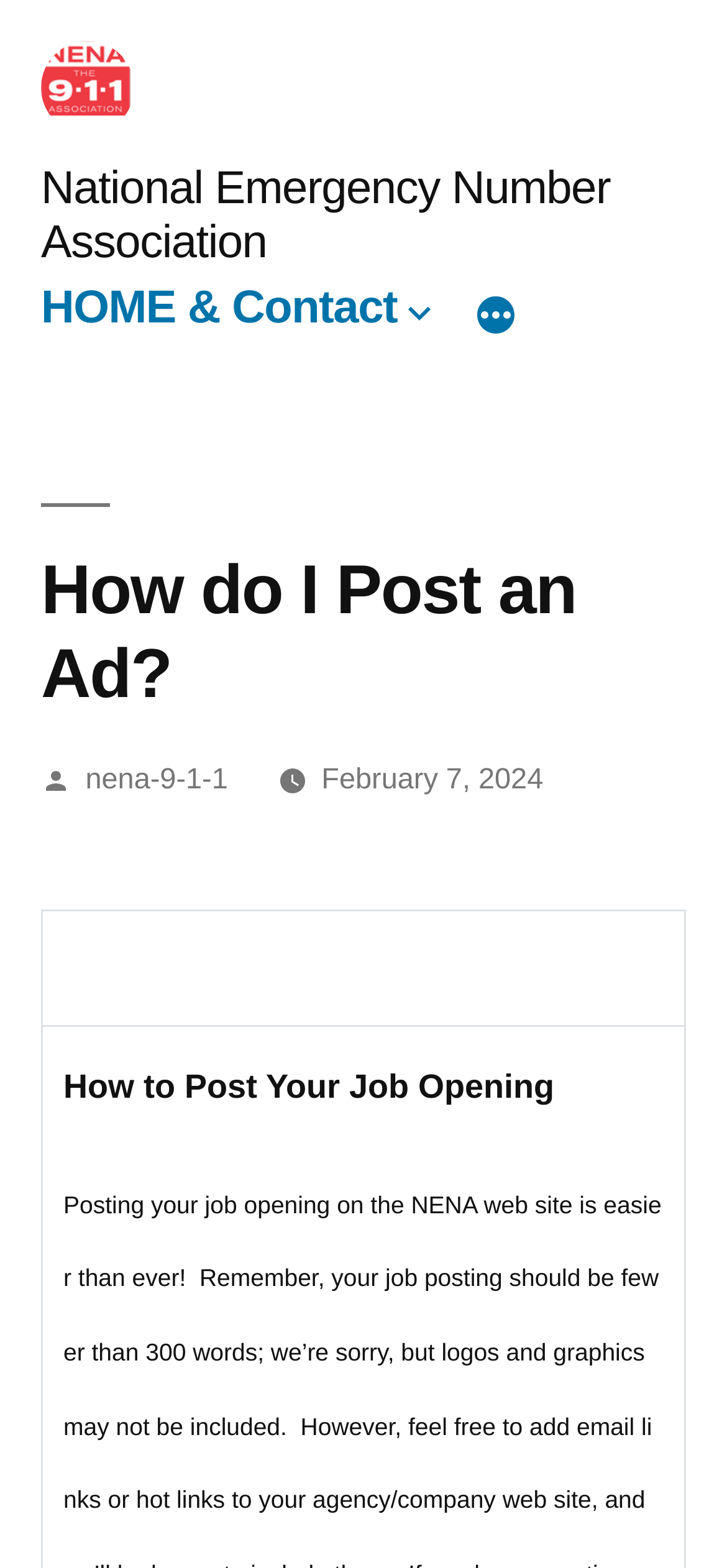Describe all the significant parts and information present on the webpage.

The webpage is about posting a job opening on the National Emergency Number Association (NENA) website. At the top left corner, there is a link to the NENA website, accompanied by a small image of the organization's logo. Next to it, there is a top menu navigation bar that spans almost the entire width of the page.

Below the navigation bar, there is a header section with a heading that reads "How do I Post an Ad?" This section also contains information about the post, including the author ("Posted by") and the date ("February 7, 2024"). The date is also marked as a time element.

The main content of the page is organized in a grid-like structure, with a row that spans almost the entire width of the page. The content within this row is divided into grid cells, but the exact layout and content of these cells are not specified.

There are several links and buttons on the page, including a "HOME & Contact" link and a "More" button, both of which have popup menus. However, the content of these menus is not specified.